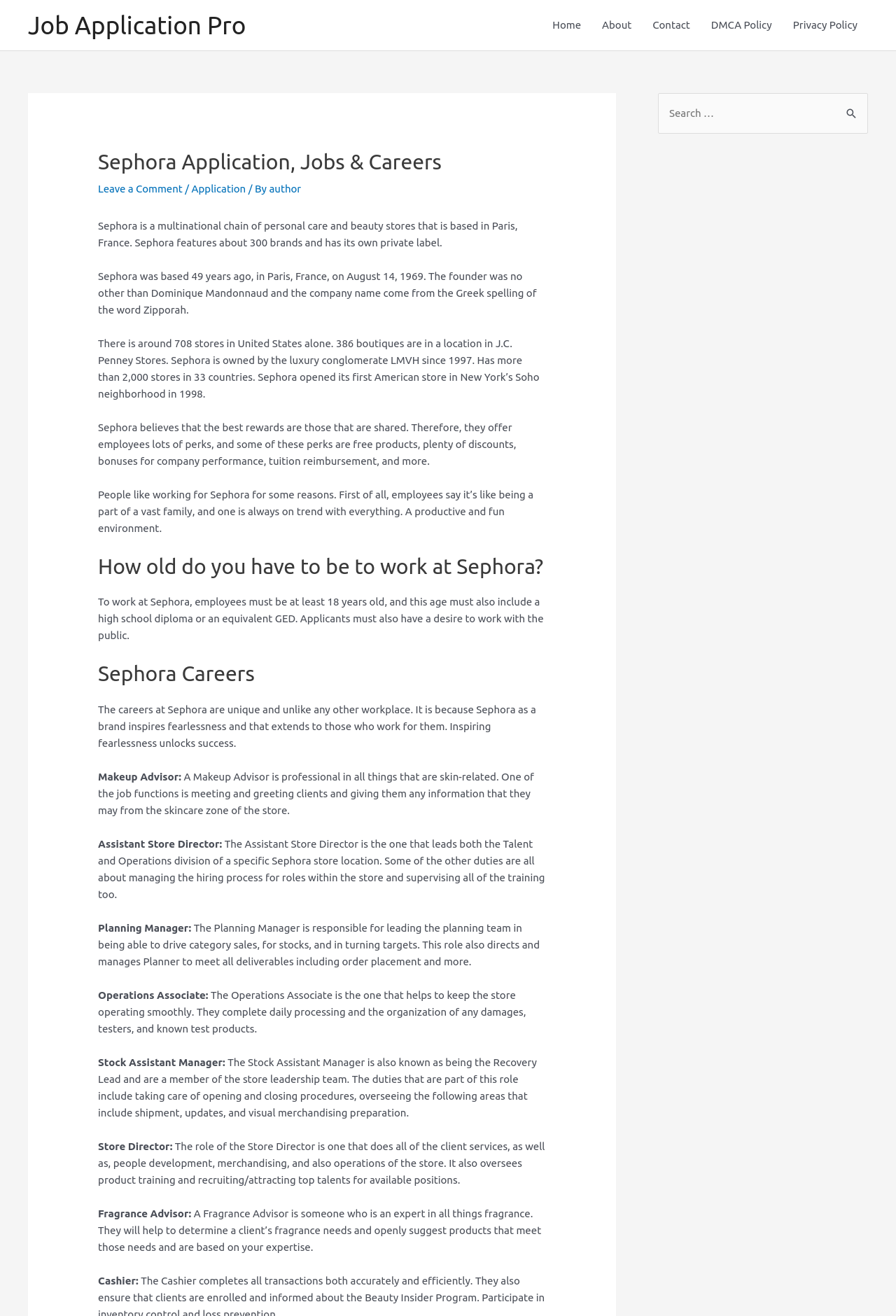Based on the element description: "Home", identify the bounding box coordinates for this UI element. The coordinates must be four float numbers between 0 and 1, listed as [left, top, right, bottom].

[0.605, 0.0, 0.66, 0.038]